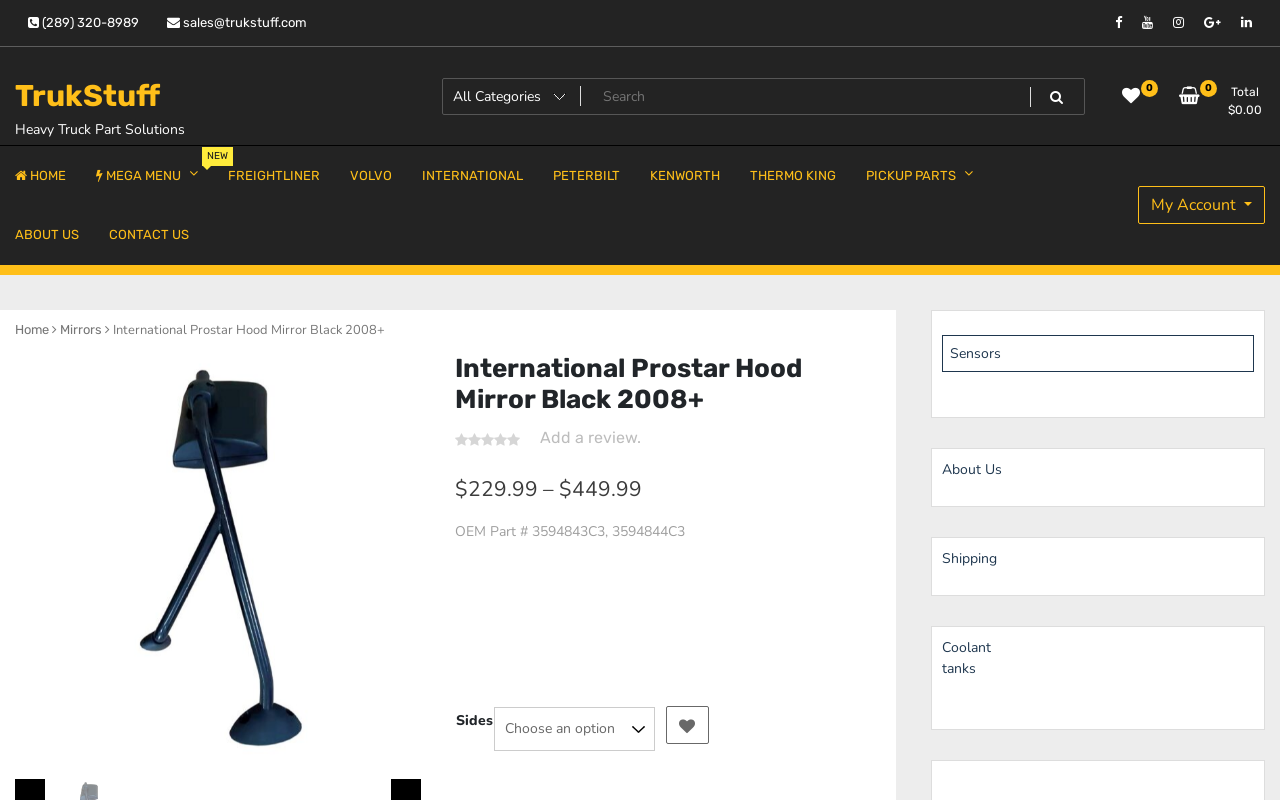What is the brand of the truck part?
Based on the image content, provide your answer in one word or a short phrase.

International